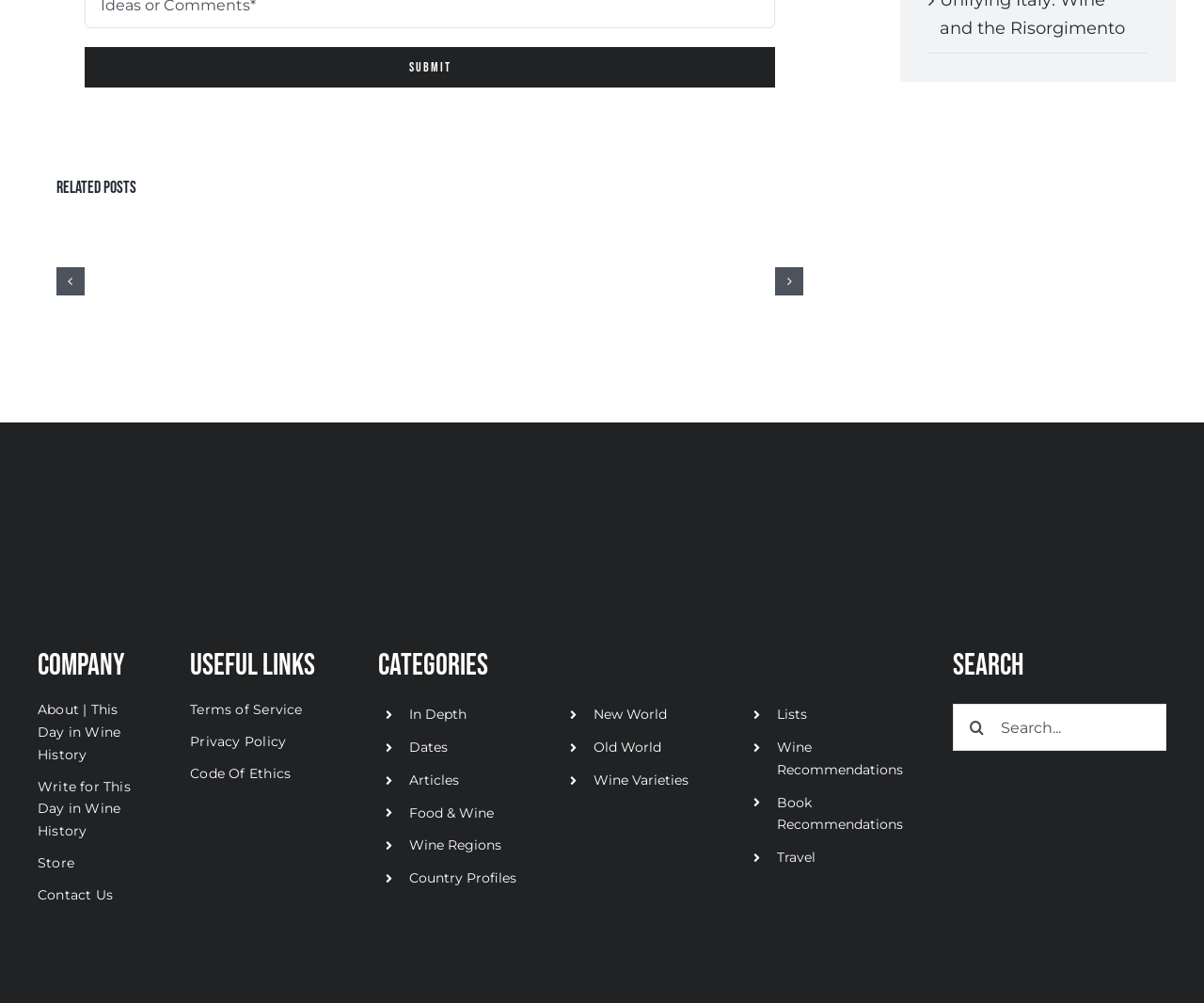Locate the bounding box coordinates of the element you need to click to accomplish the task described by this instruction: "search for something".

[0.792, 0.704, 0.969, 0.75]